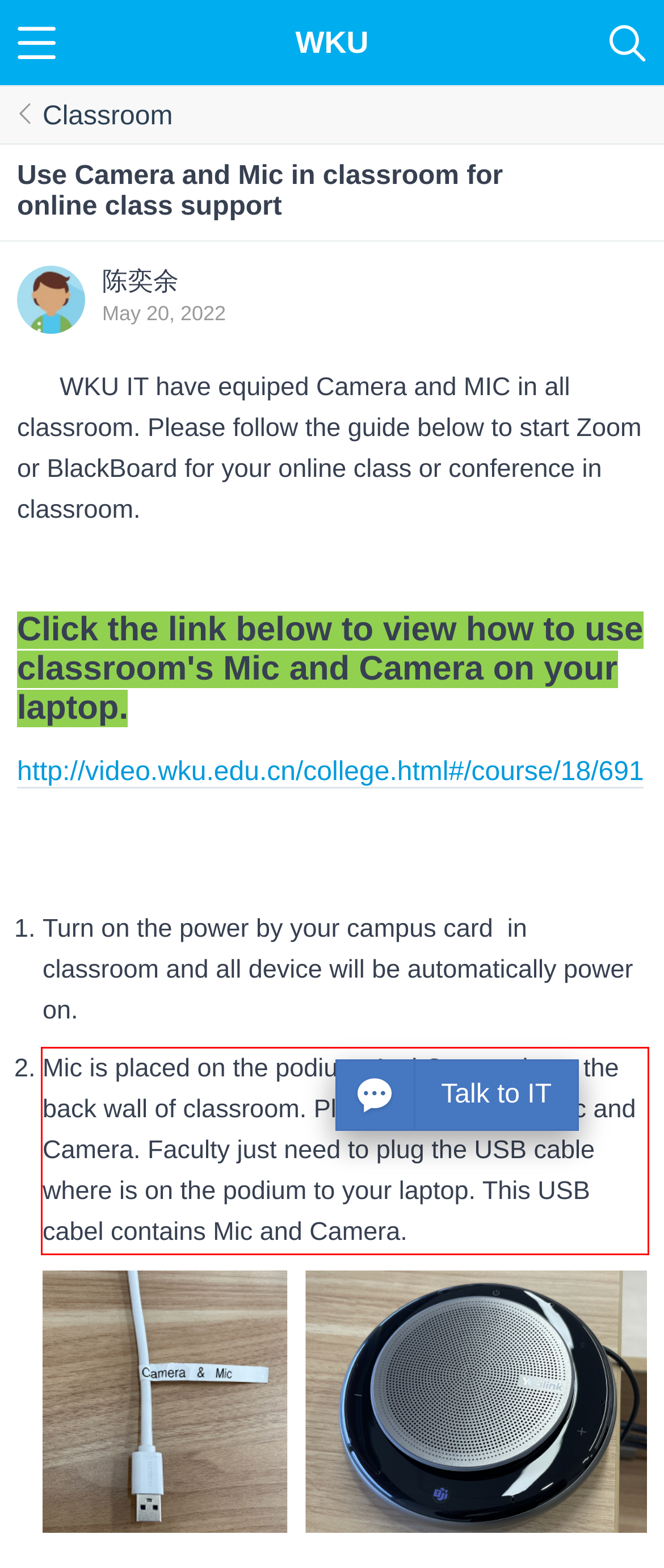Please examine the screenshot of the webpage and read the text present within the red rectangle bounding box.

Mic is placed on the podium. And Camera is on the back wall of classroom. Please do not move Mic and Camera. Faculty just need to plug the USB cable where is on the podium to your laptop. This USB cabel contains Mic and Camera.